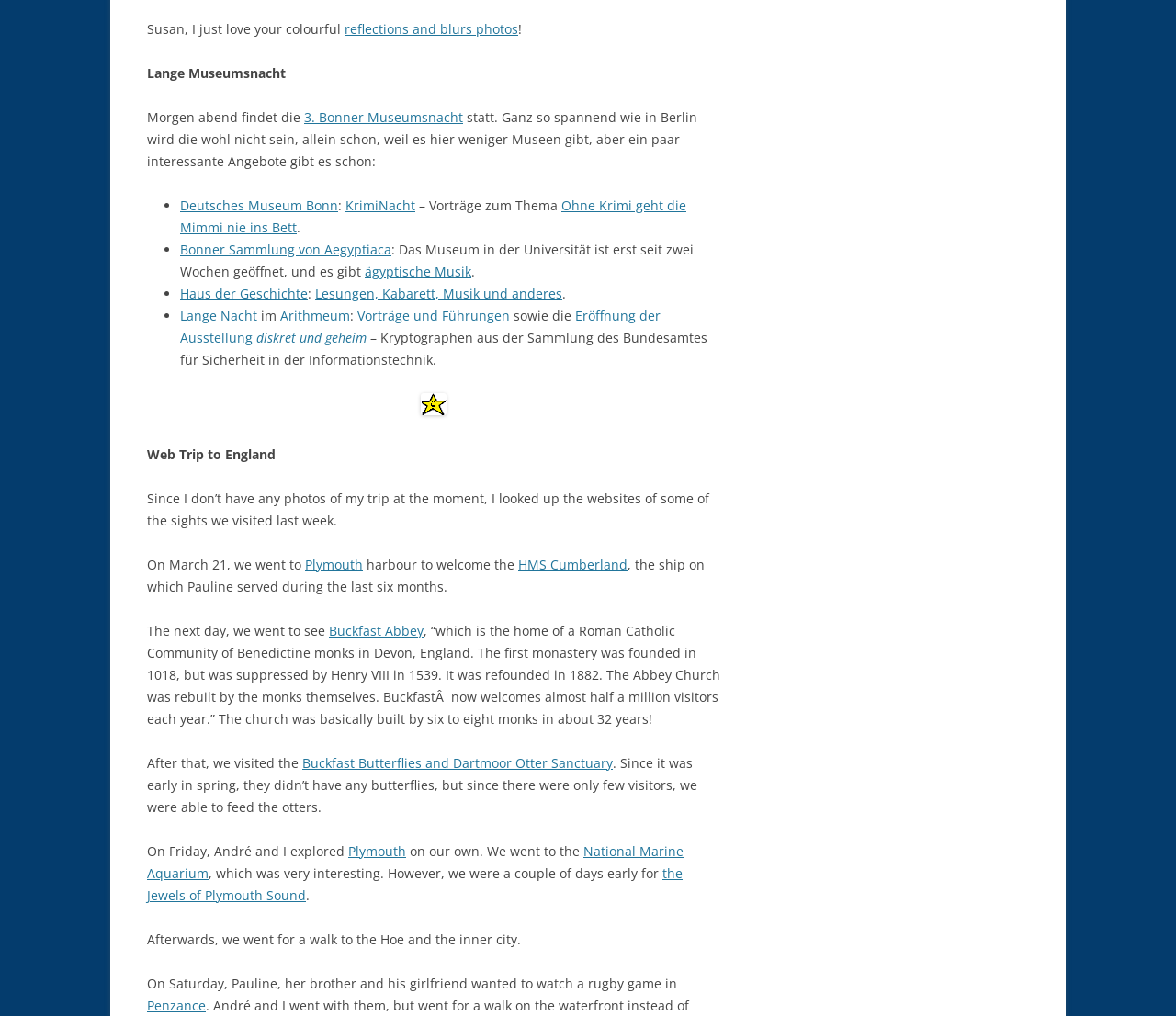What is the name of the abbey mentioned in the text?
Using the image as a reference, give an elaborate response to the question.

I found the answer by reading the text, which describes a visit to Buckfast Abbey, a Roman Catholic Community of Benedictine monks in Devon, England. The text also provides some history about the abbey.